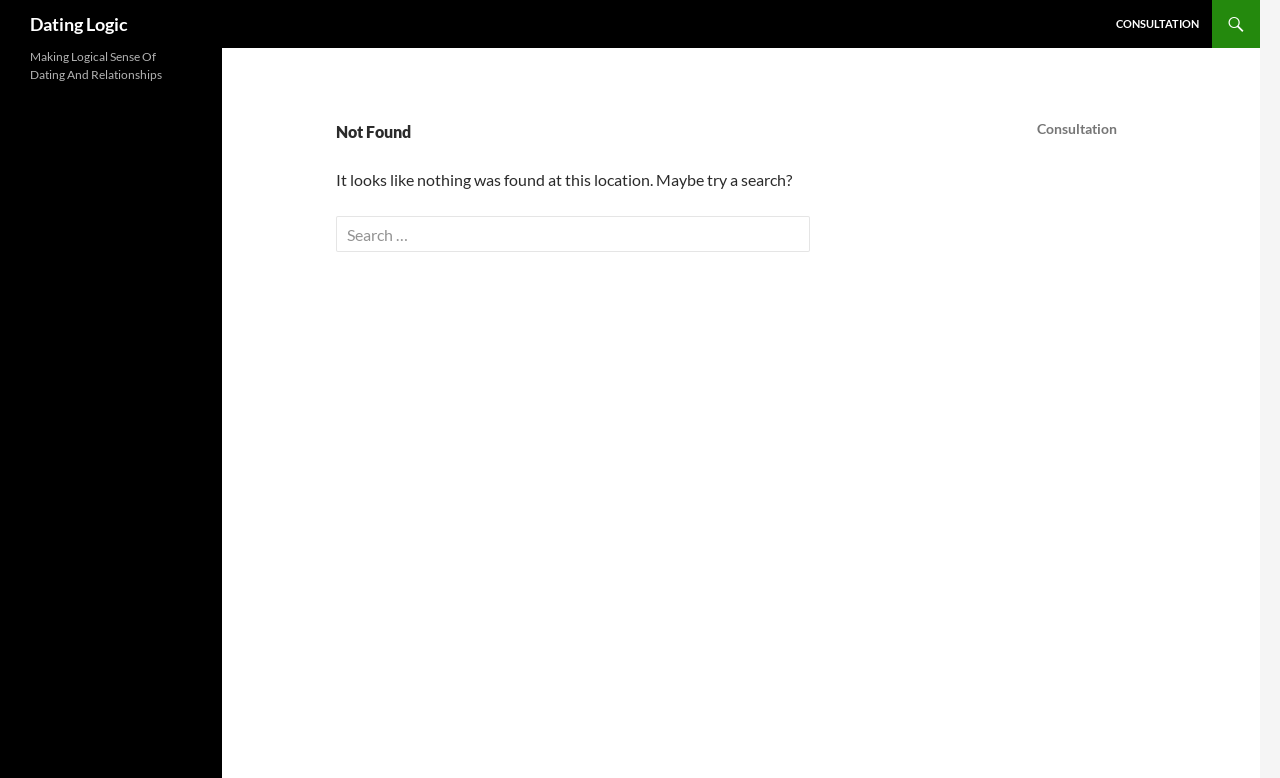Using the elements shown in the image, answer the question comprehensively: What is the name of the website?

The name of the website can be determined by looking at the heading element at the top of the page, which contains the text 'Dating Logic'. This heading element is also a link, indicating that it is the title of the website.